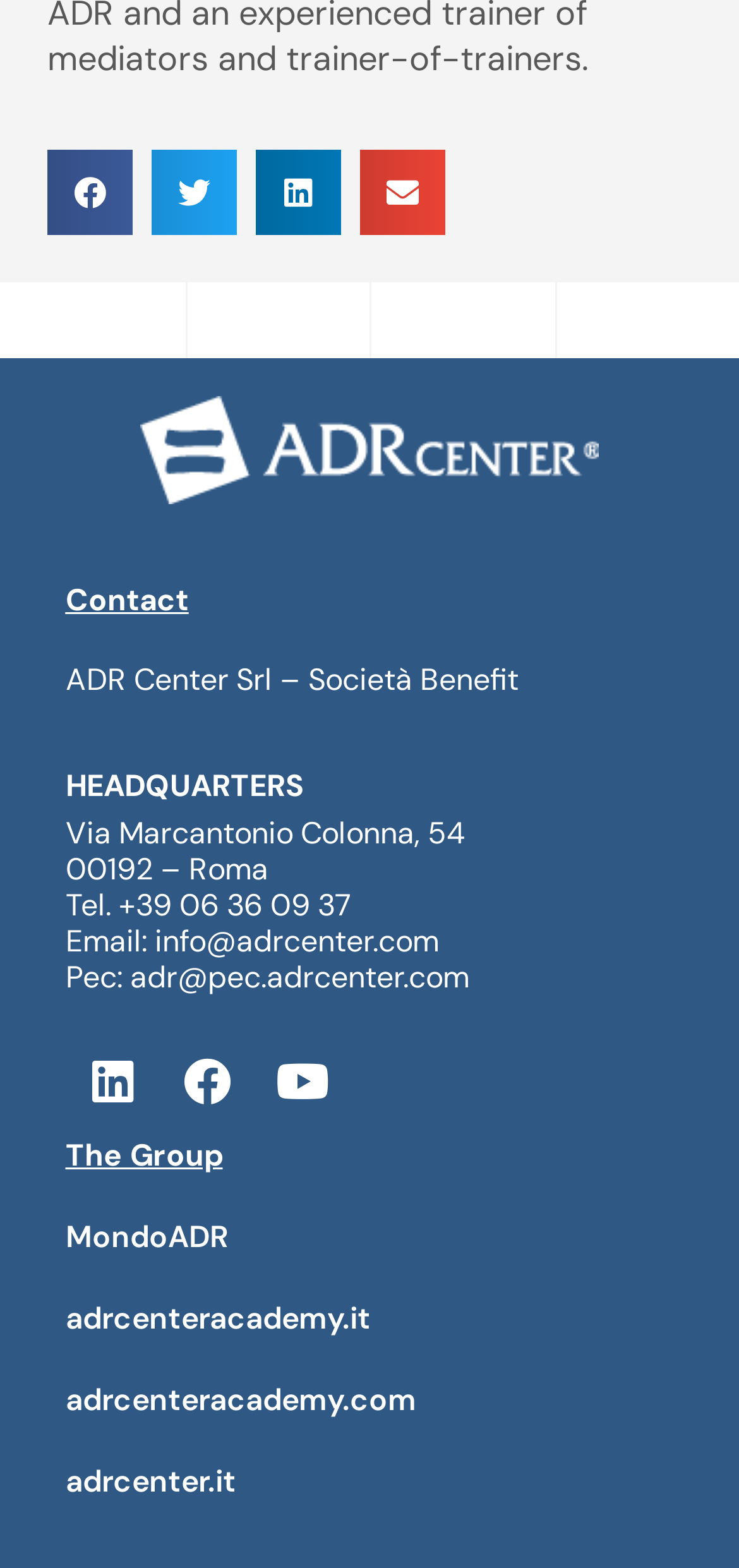Provide a brief response to the question below using a single word or phrase: 
How many links are there under 'The Group' section?

4